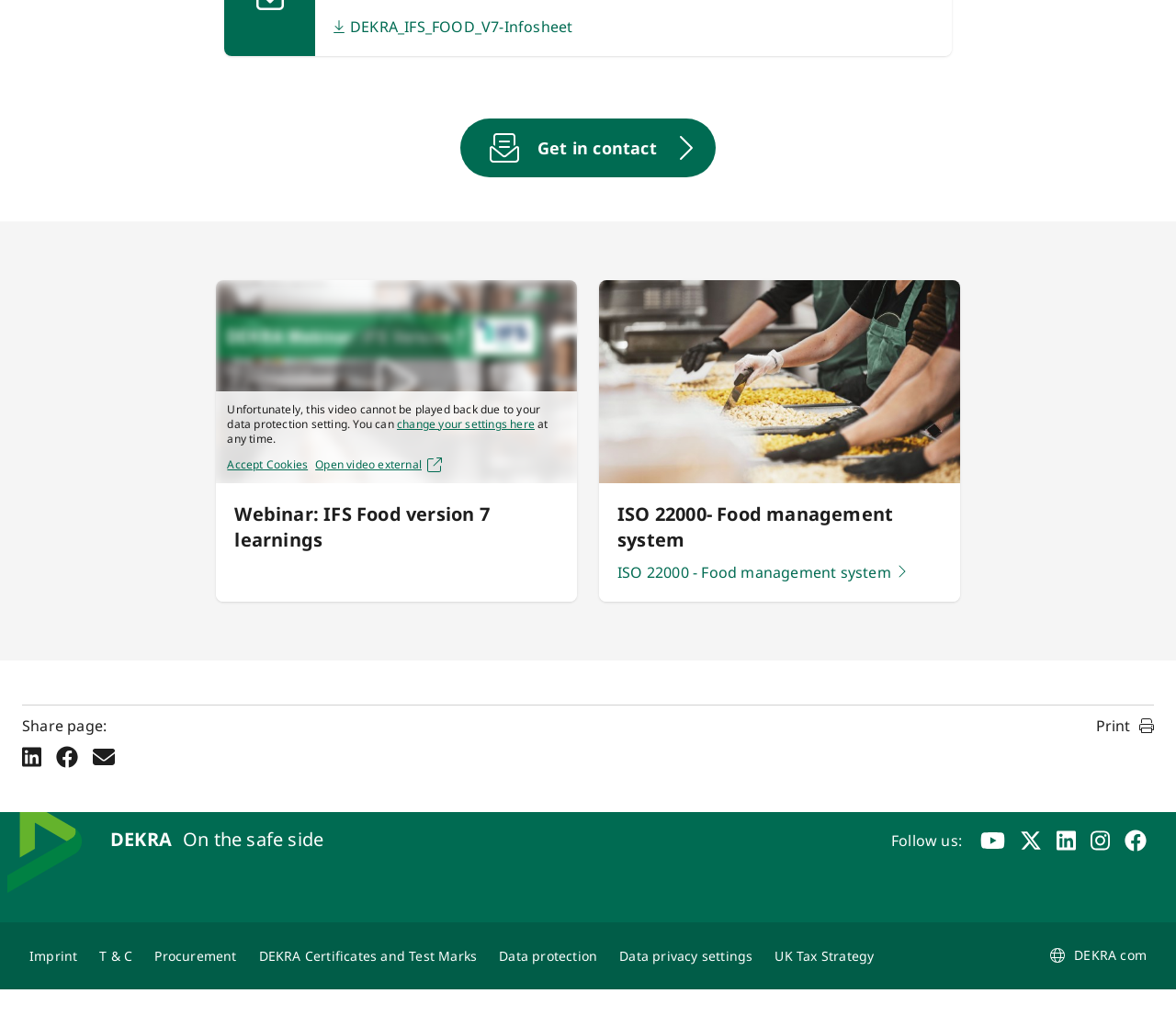Use the information in the screenshot to answer the question comprehensively: What is the name of the food management system?

The name of the food management system can be found by looking at the link element 'ISO 22000 - Food management system' on the webpage.